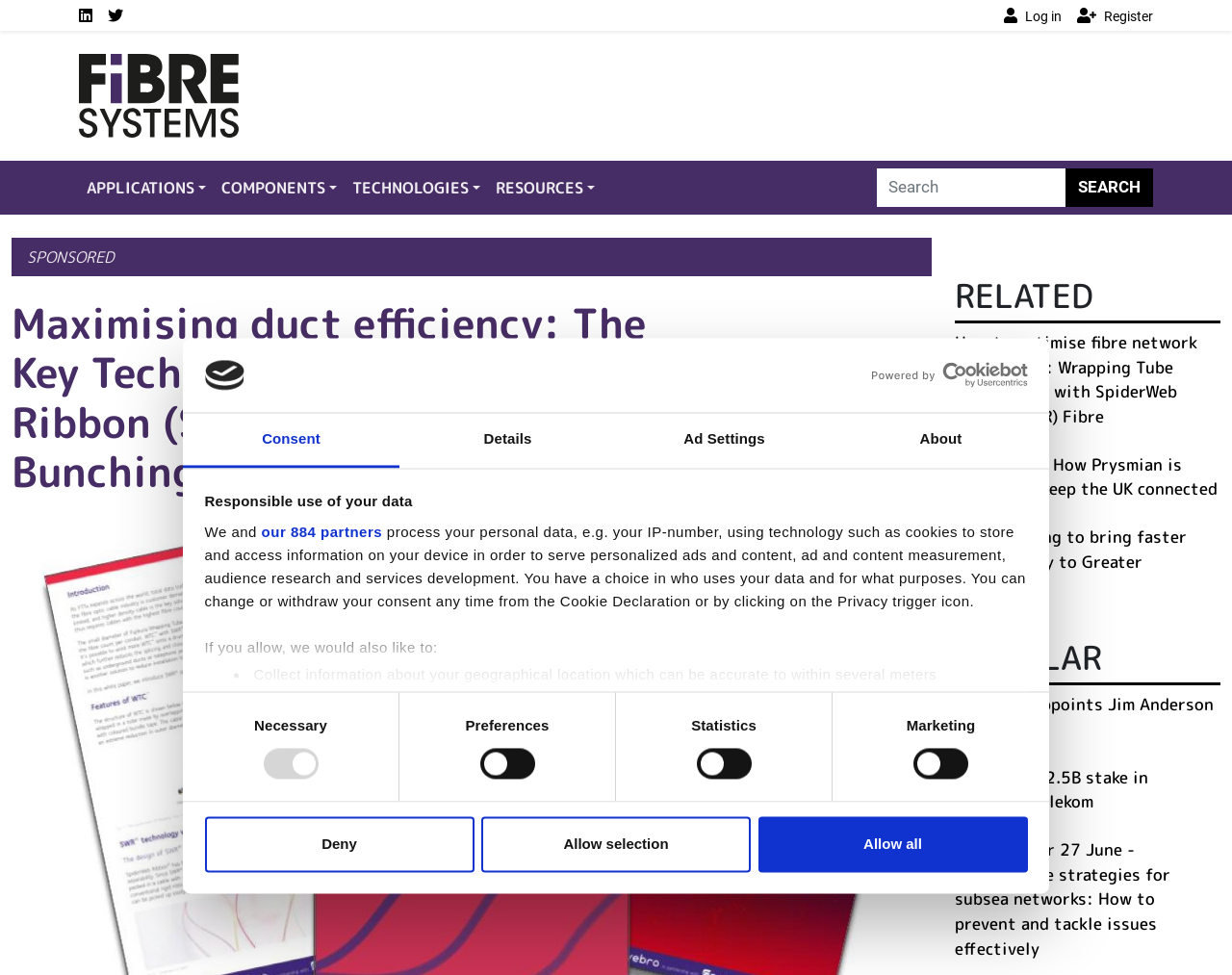Analyze the image and deliver a detailed answer to the question: What is the purpose of the 'Deny' button?

The 'Deny' button is part of the consent selection section, allowing users to deny the use of their data for specific purposes, such as preferences, statistics, and marketing.